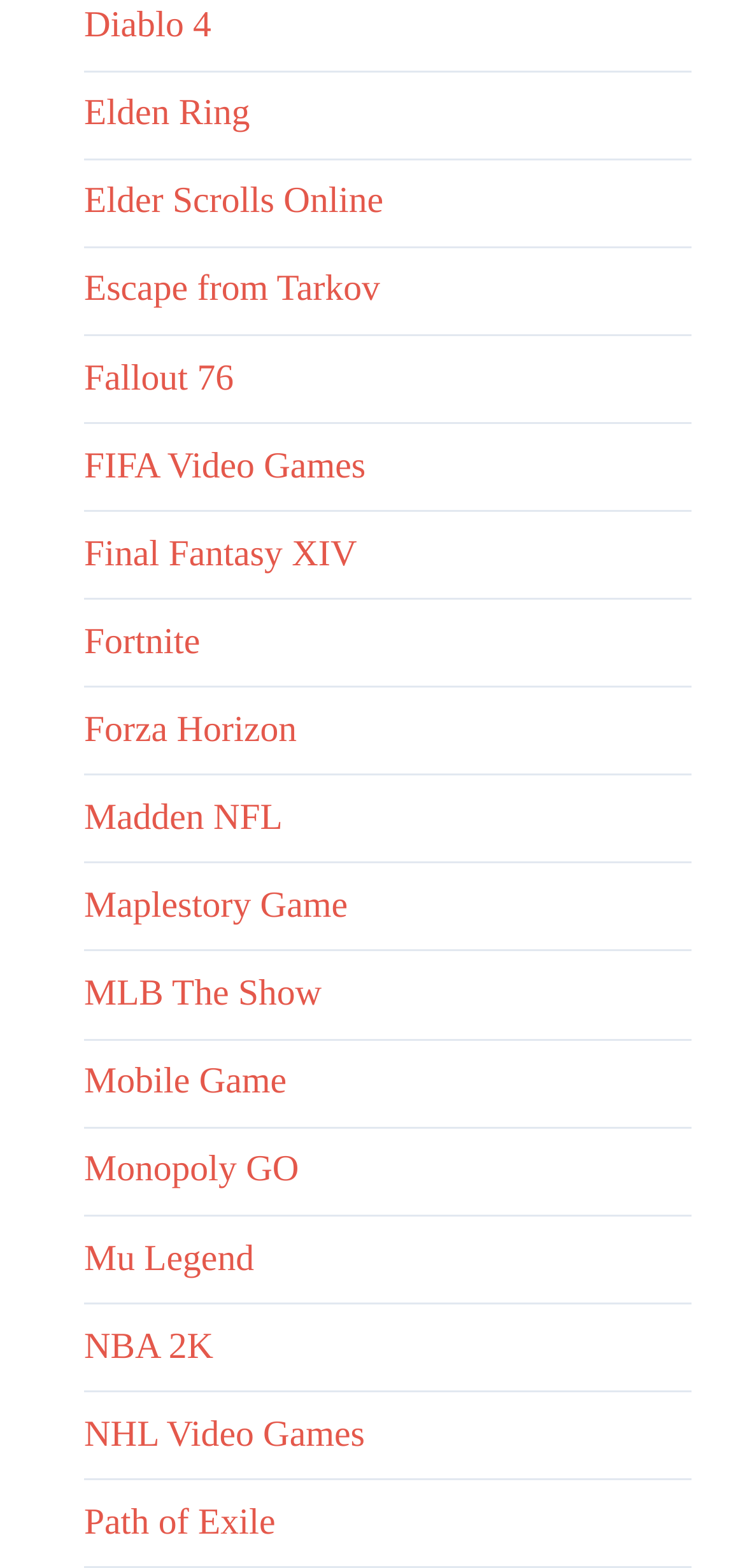Can you find the bounding box coordinates for the element that needs to be clicked to execute this instruction: "Discover Path of Exile"? The coordinates should be given as four float numbers between 0 and 1, i.e., [left, top, right, bottom].

[0.113, 0.958, 0.37, 0.984]